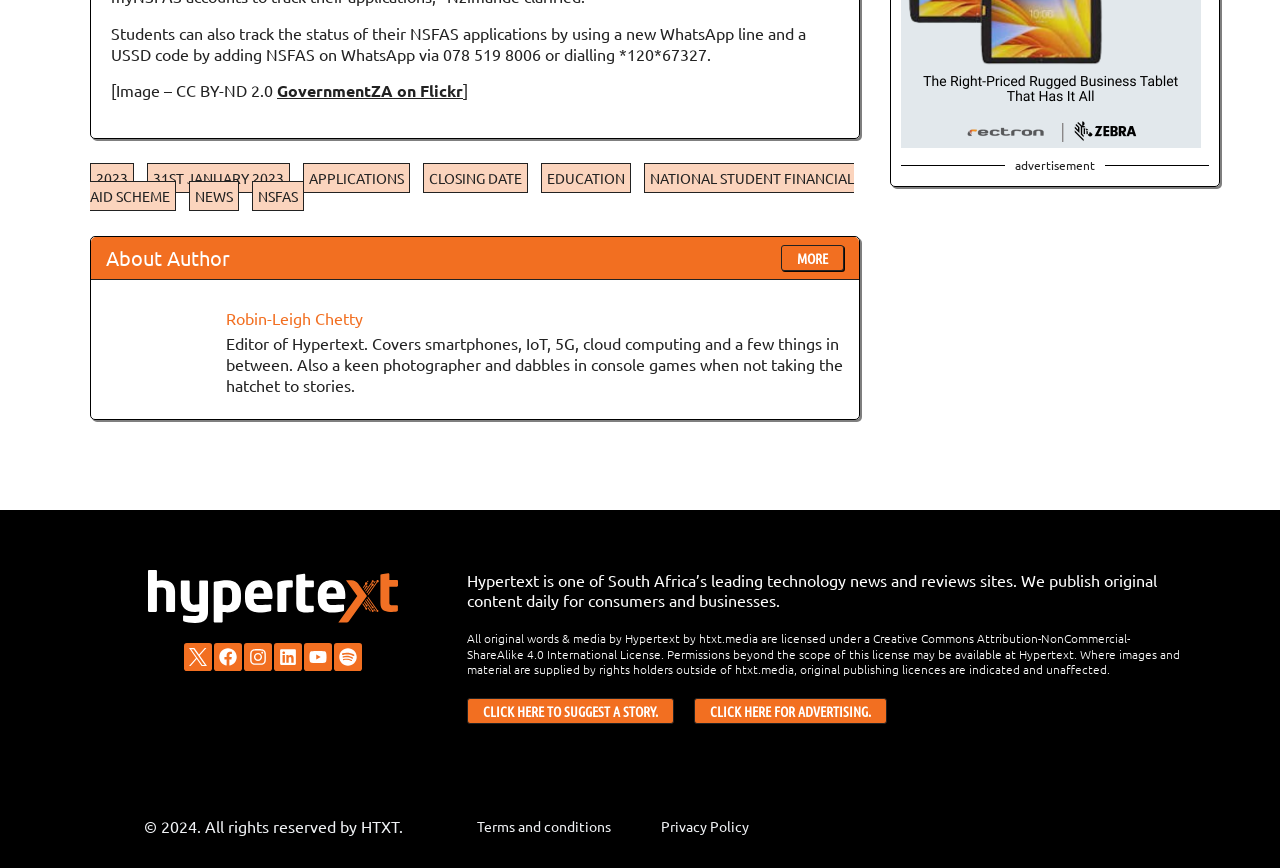Identify the bounding box of the UI element described as follows: "Living Room". Provide the coordinates as four float numbers in the range of 0 to 1 [left, top, right, bottom].

None